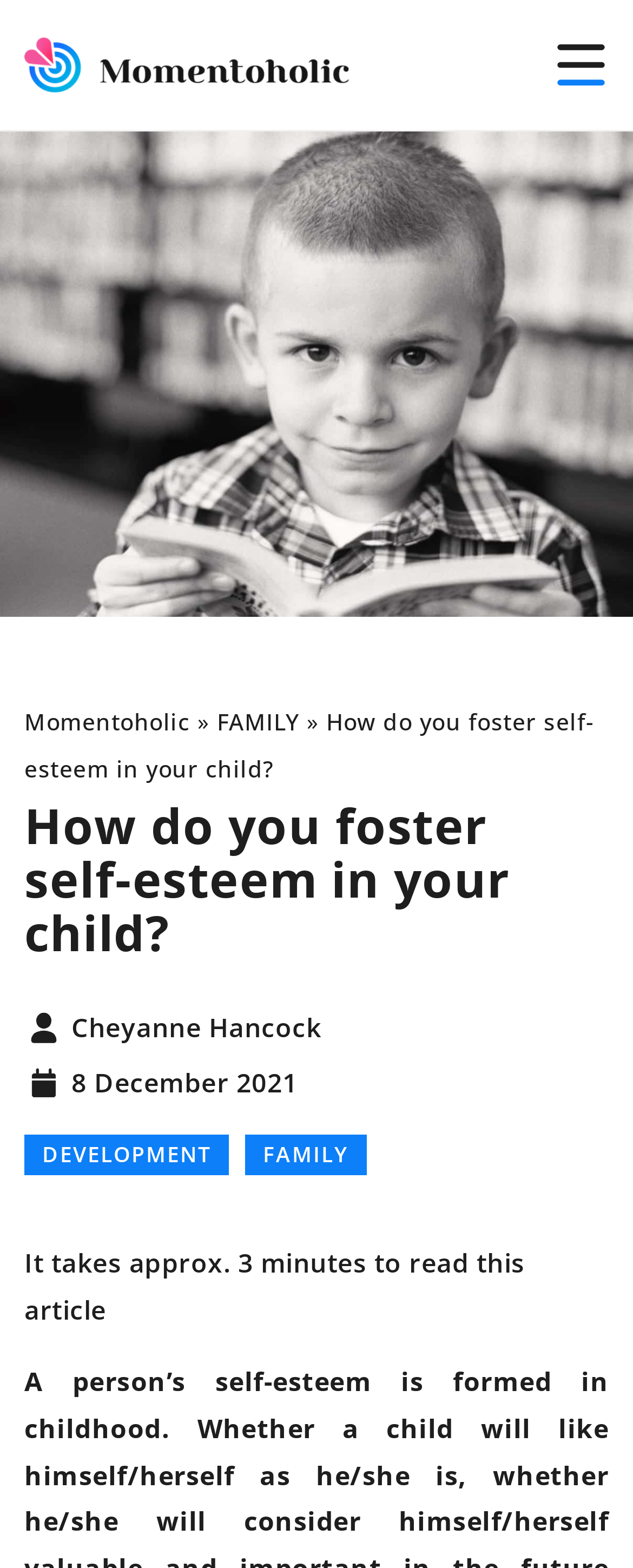Please identify and generate the text content of the webpage's main heading.

How do you foster self-esteem in your child?